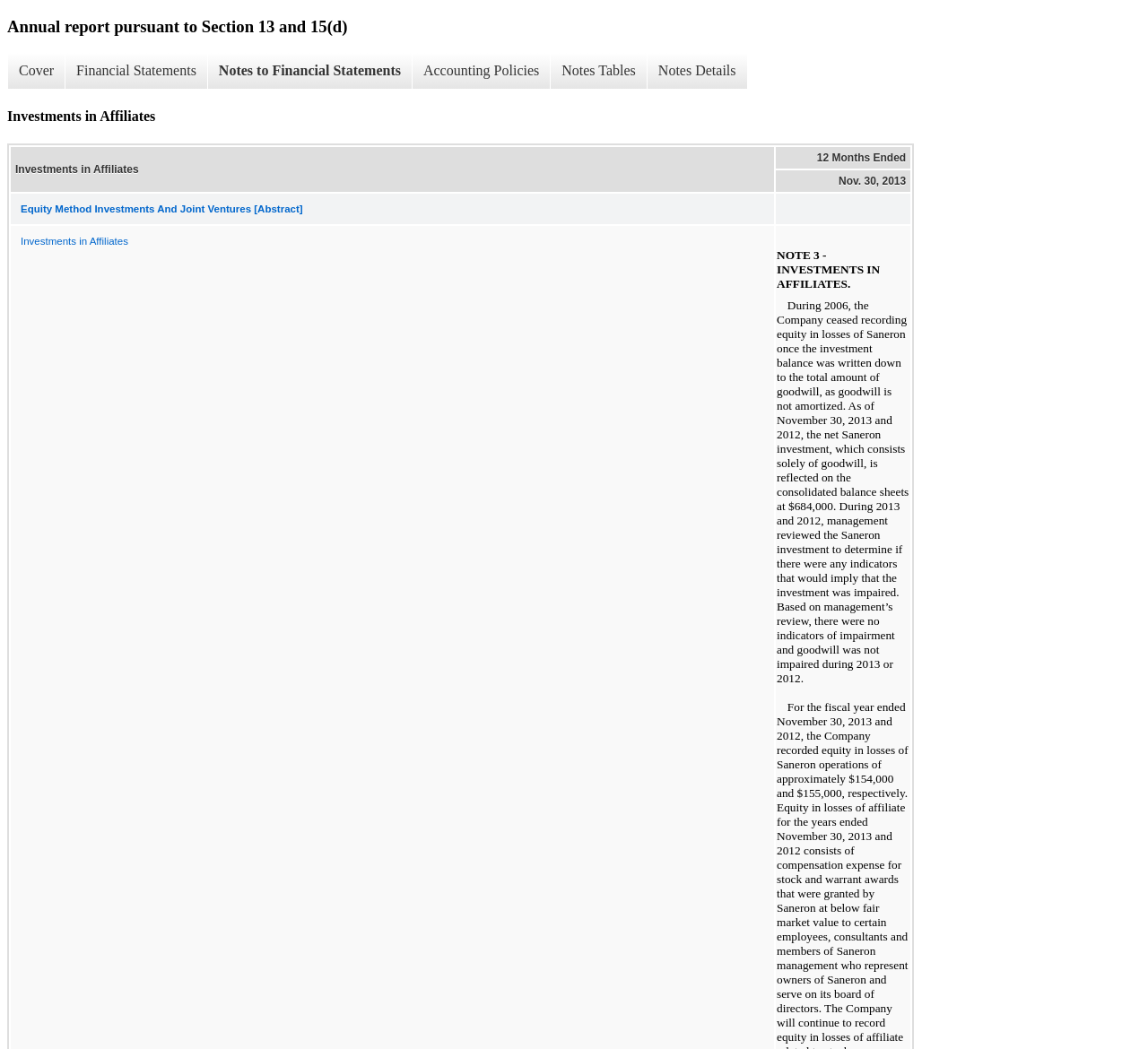Please provide the bounding box coordinates for the element that needs to be clicked to perform the following instruction: "View the cover page". The coordinates should be given as four float numbers between 0 and 1, i.e., [left, top, right, bottom].

[0.006, 0.051, 0.056, 0.085]